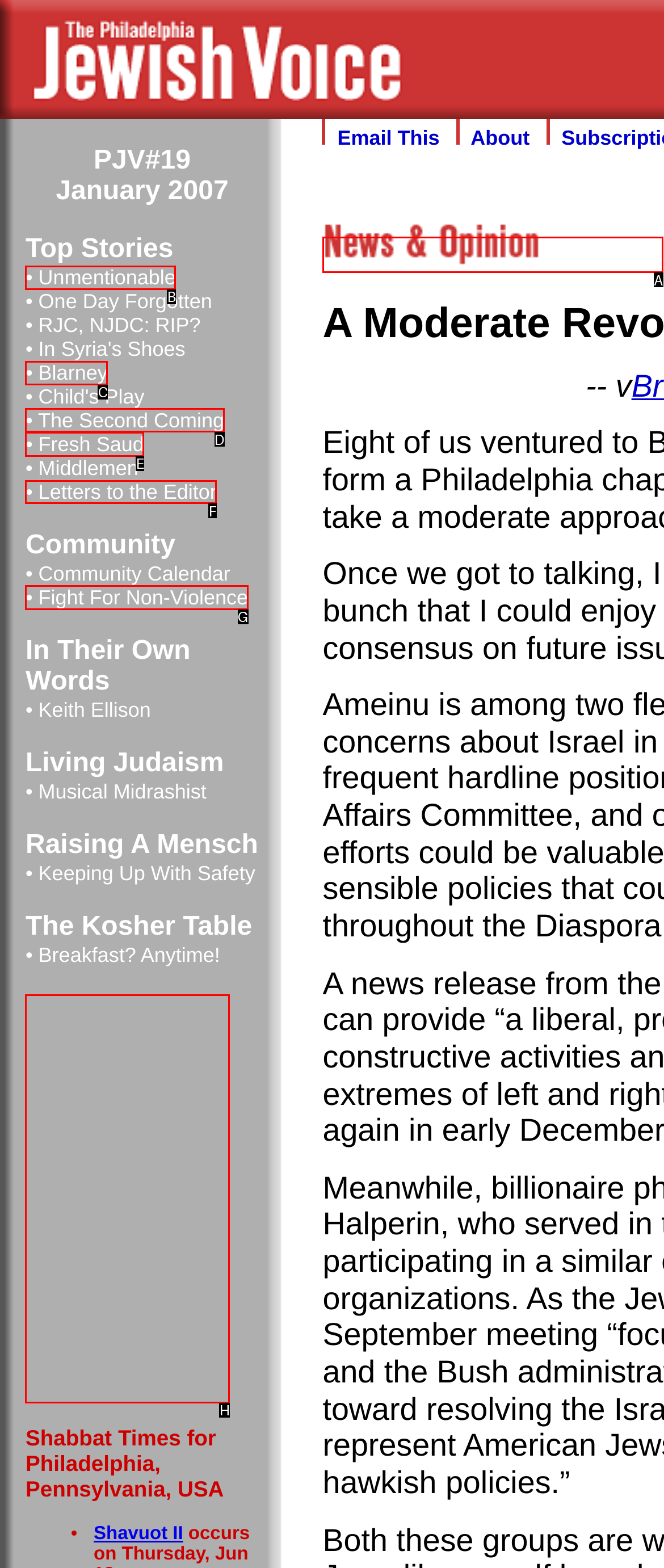Select the appropriate option that fits: • Letters to the Editor
Reply with the letter of the correct choice.

F